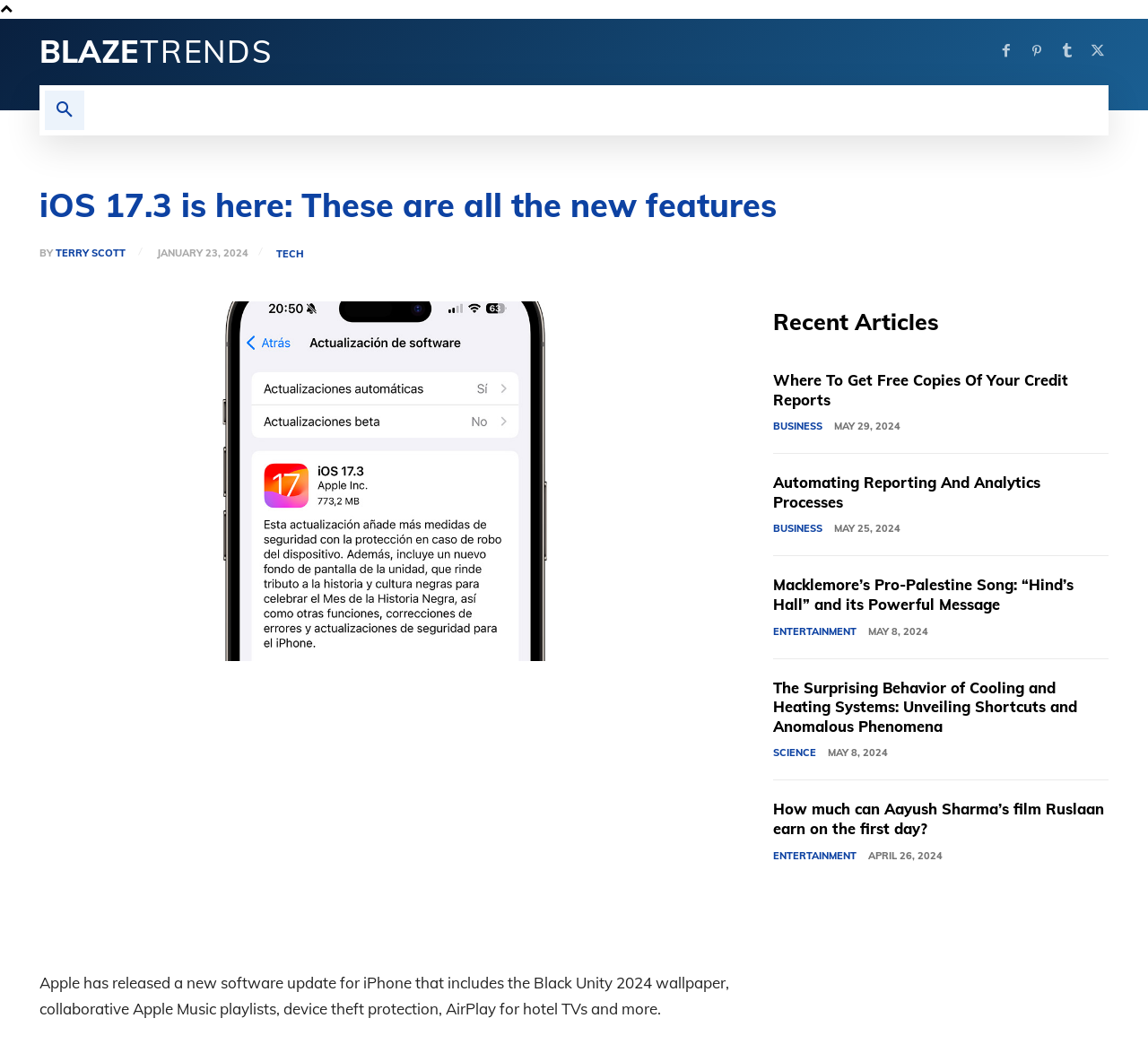What is the date of the article?
Please provide a comprehensive answer to the question based on the webpage screenshot.

The date of the article can be determined by looking at the time label which shows 'JANUARY 23, 2024' as the date of the article.